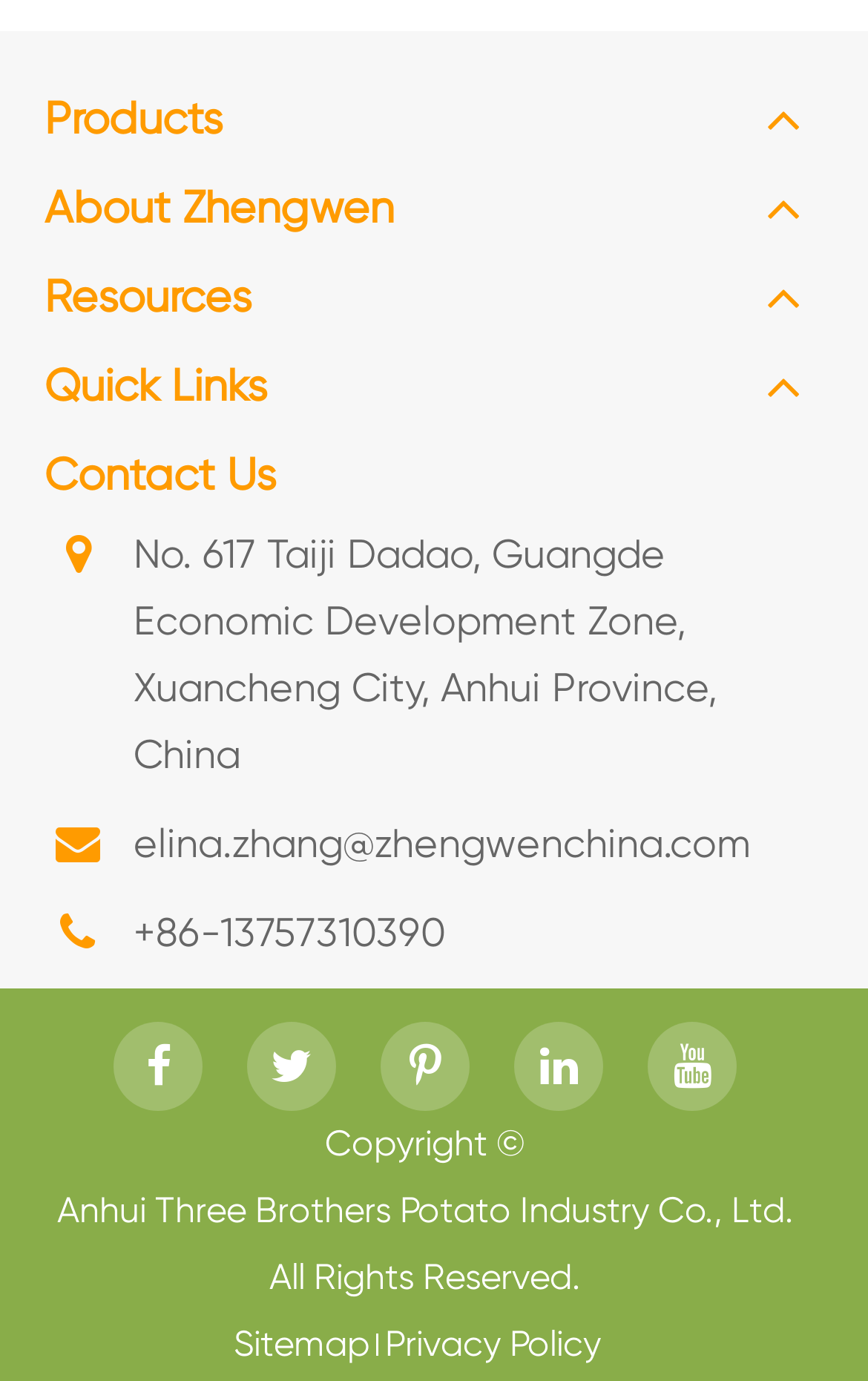Identify the bounding box coordinates of the specific part of the webpage to click to complete this instruction: "Click on Products".

[0.051, 0.062, 0.256, 0.111]